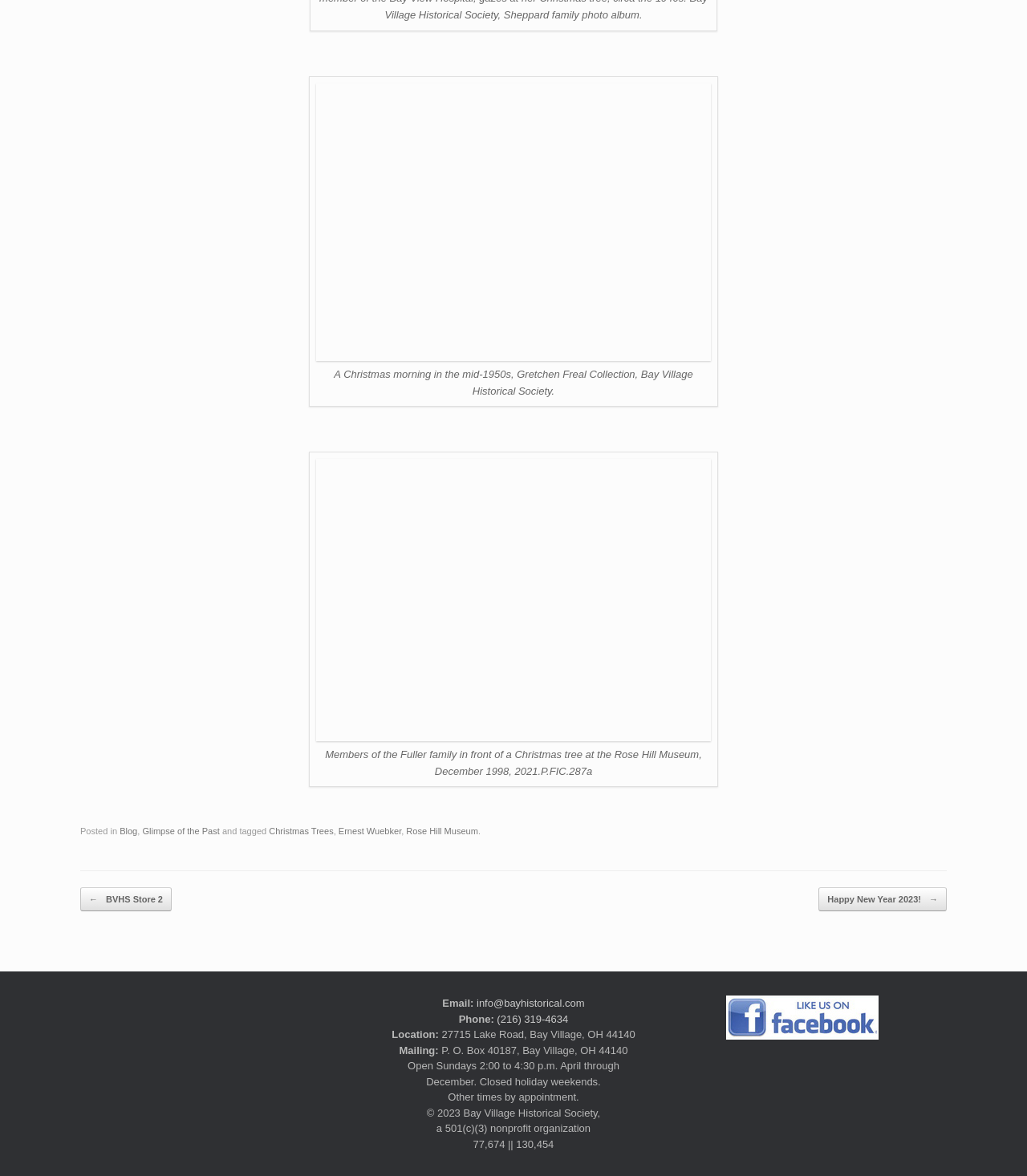Use a single word or phrase to answer the question:
What is the email address of the Bay Village Historical Society?

info@bayhistorical.com